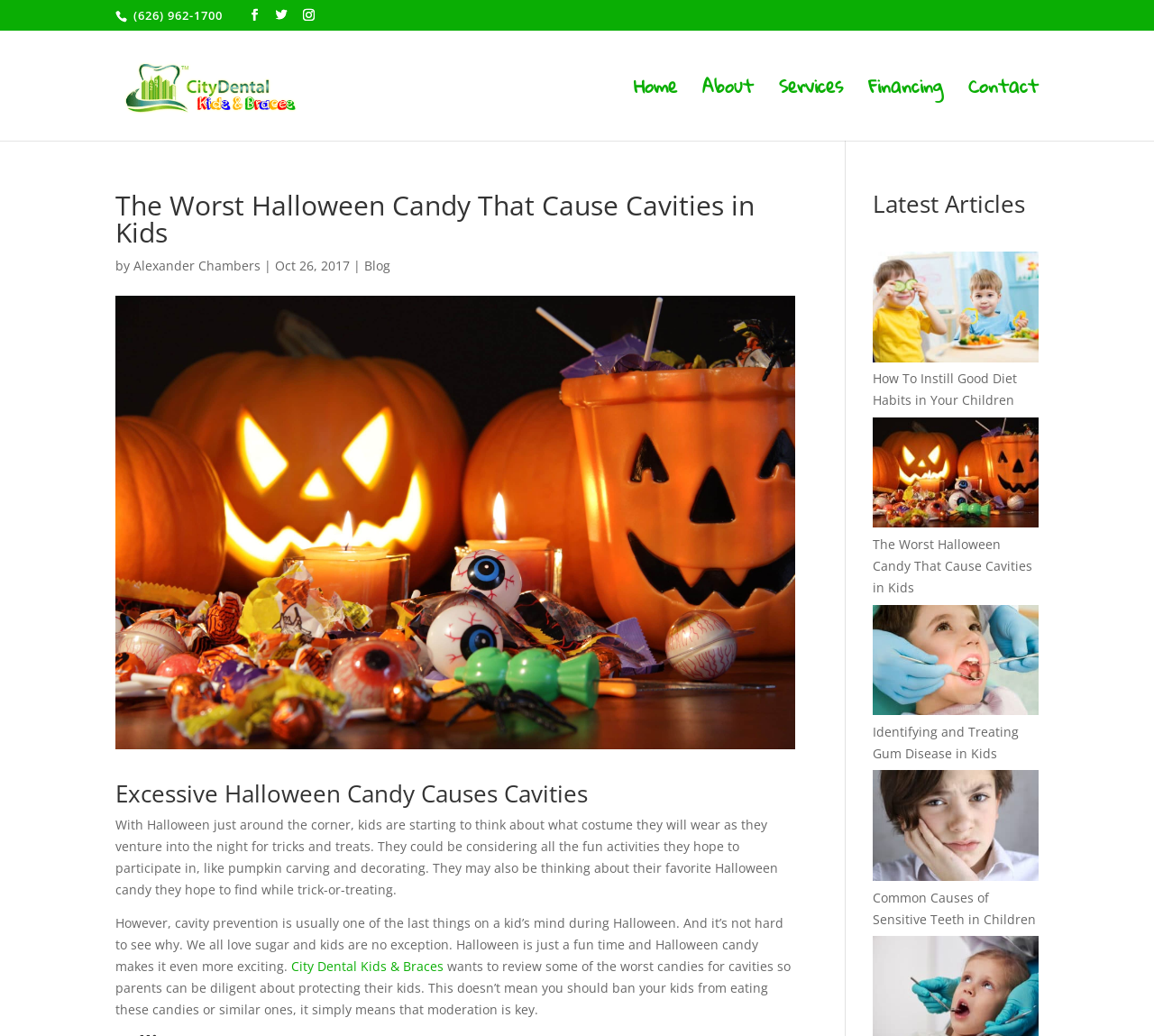Use a single word or phrase to answer the following:
What is the name of the dental clinic mentioned in the article?

City Dental Kids & Braces